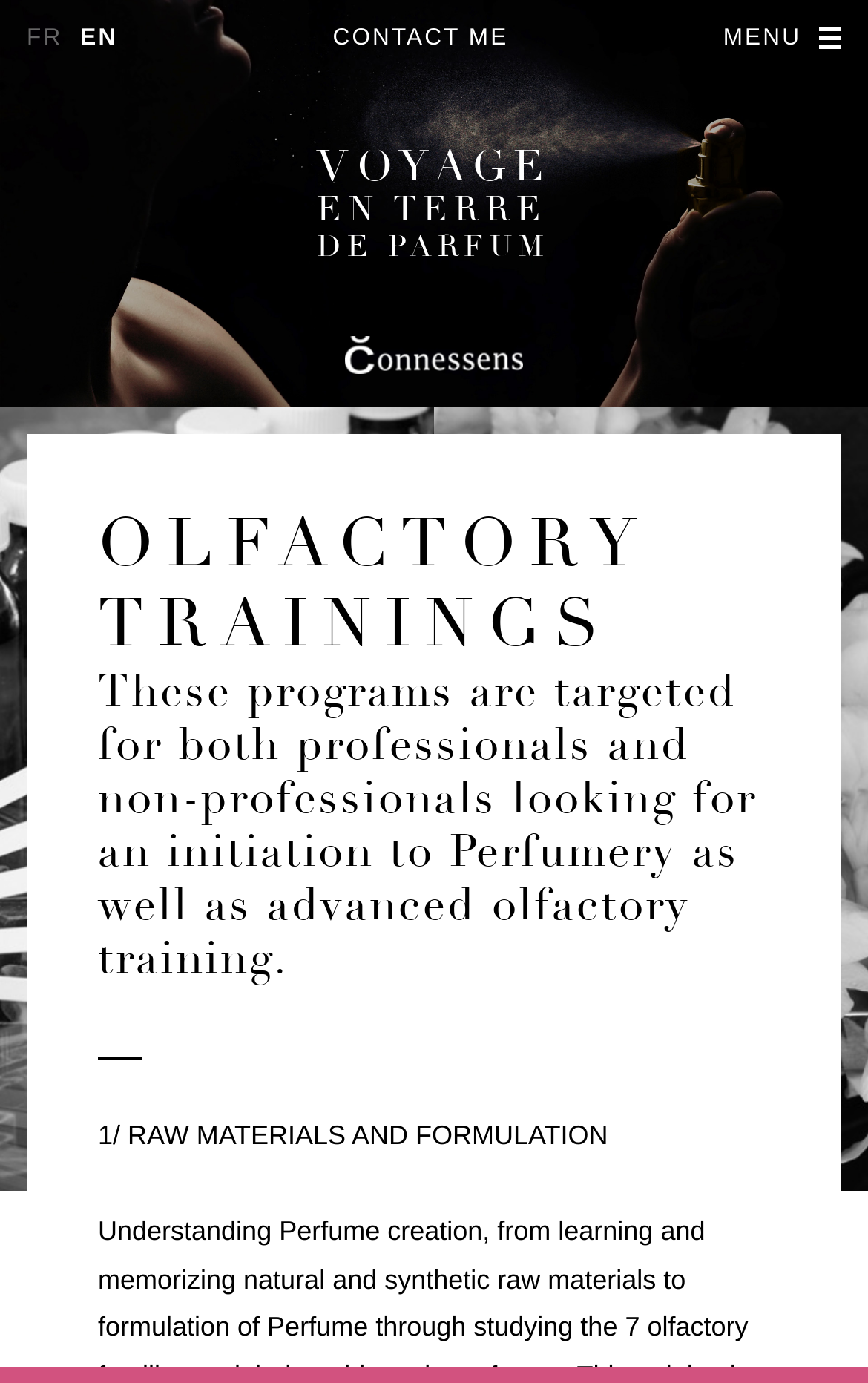Generate a thorough caption detailing the webpage content.

The webpage is about olfactory trainings, with a focus on perfumery. At the top left, there are three links: "FR", "EN", and "CONTACT ME", which are likely language options and a contact link. To the right of these links, there is a "MENU" static text. 

Below the language links, there is a prominent link "VOYAGE EN TERRE DE PARFUM" which takes center stage. 

Further down, the title "OLFACTORY TRAININGS" is displayed prominently, followed by a descriptive paragraph that explains the purpose of the programs, which are targeted at both professionals and non-professionals looking to initiate or advance their olfactory training in perfumery.

Underneath the descriptive paragraph, there is a section title "1/ RAW MATERIALS AND FORMULATION", which suggests that the webpage may be organized into sections or modules.